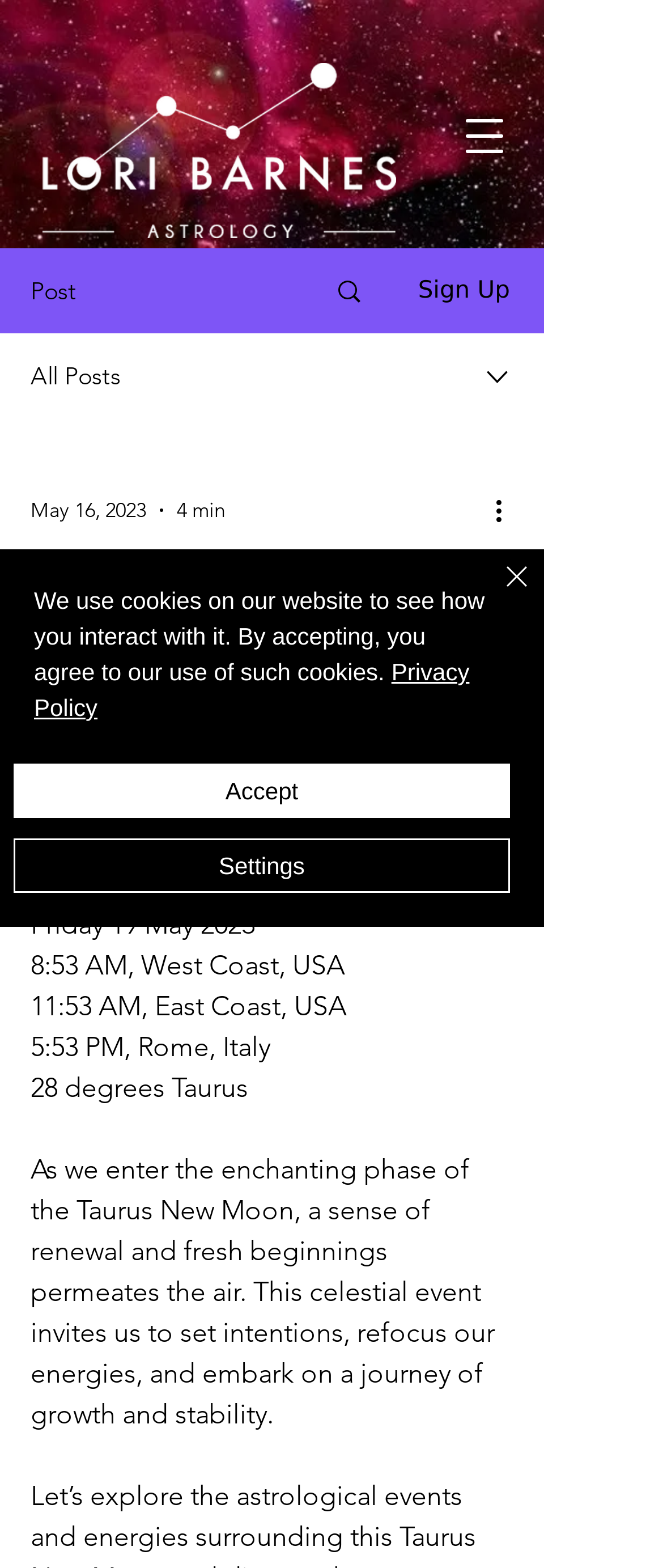What is the purpose of the button with the text 'Open navigation menu'?
Using the image, answer in one word or phrase.

To open navigation menu